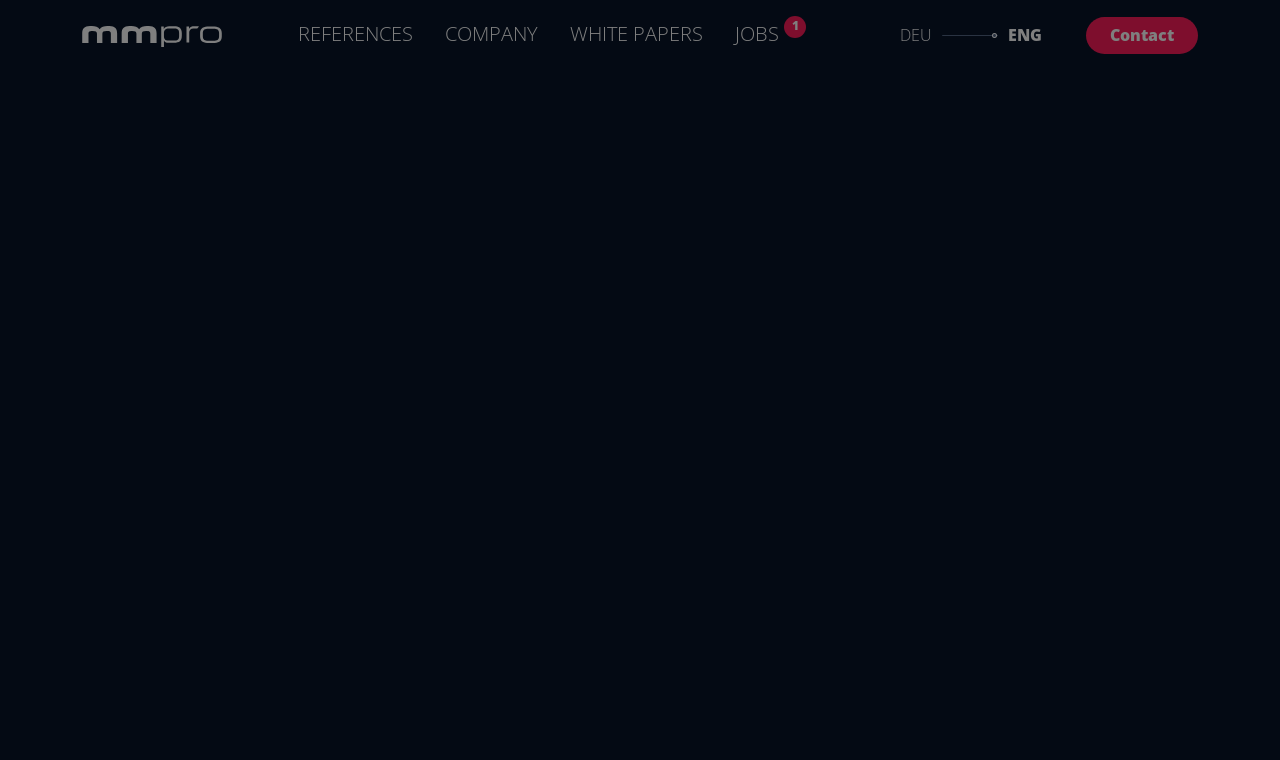Locate the UI element described by situs judi slot gacor and provide its bounding box coordinates. Use the format (top-left x, top-left y, bottom-right x, bottom-right y) with all values as floating point numbers between 0 and 1.

None